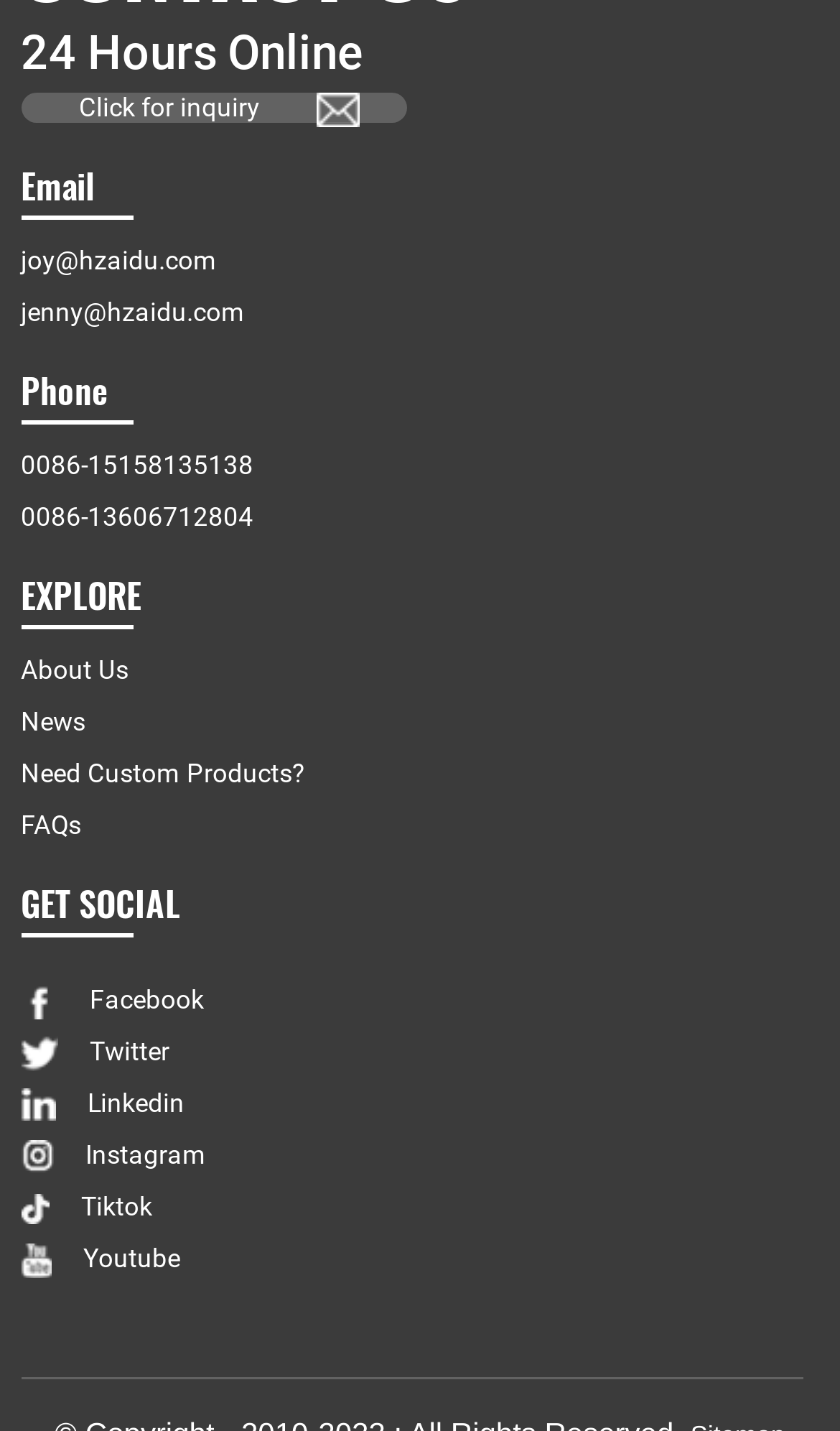What is the first link under the 'EXPLORE' heading?
Answer with a single word or phrase, using the screenshot for reference.

About Us